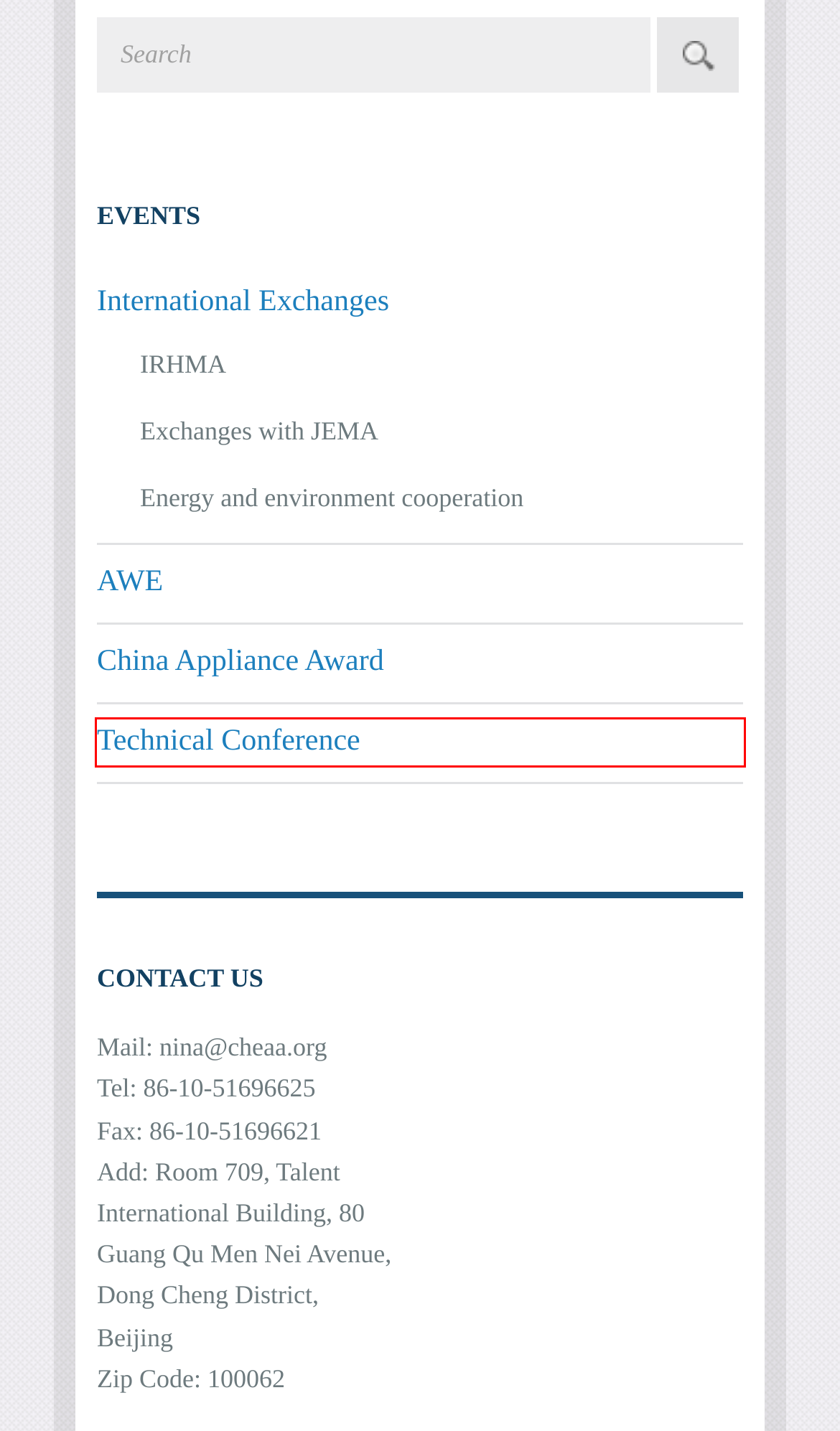Given a screenshot of a webpage with a red bounding box, please pick the webpage description that best fits the new webpage after clicking the element inside the bounding box. Here are the candidates:
A. IRHMA
B. Energy and environment cooperation
C. CHEAA
D. AWE-consumer electronics show|smart home show-Appliance&electronics World
E. Exchanges with JEMA
F. Press Releases
G. Technical Conference
H. Overview of CHEAA

G